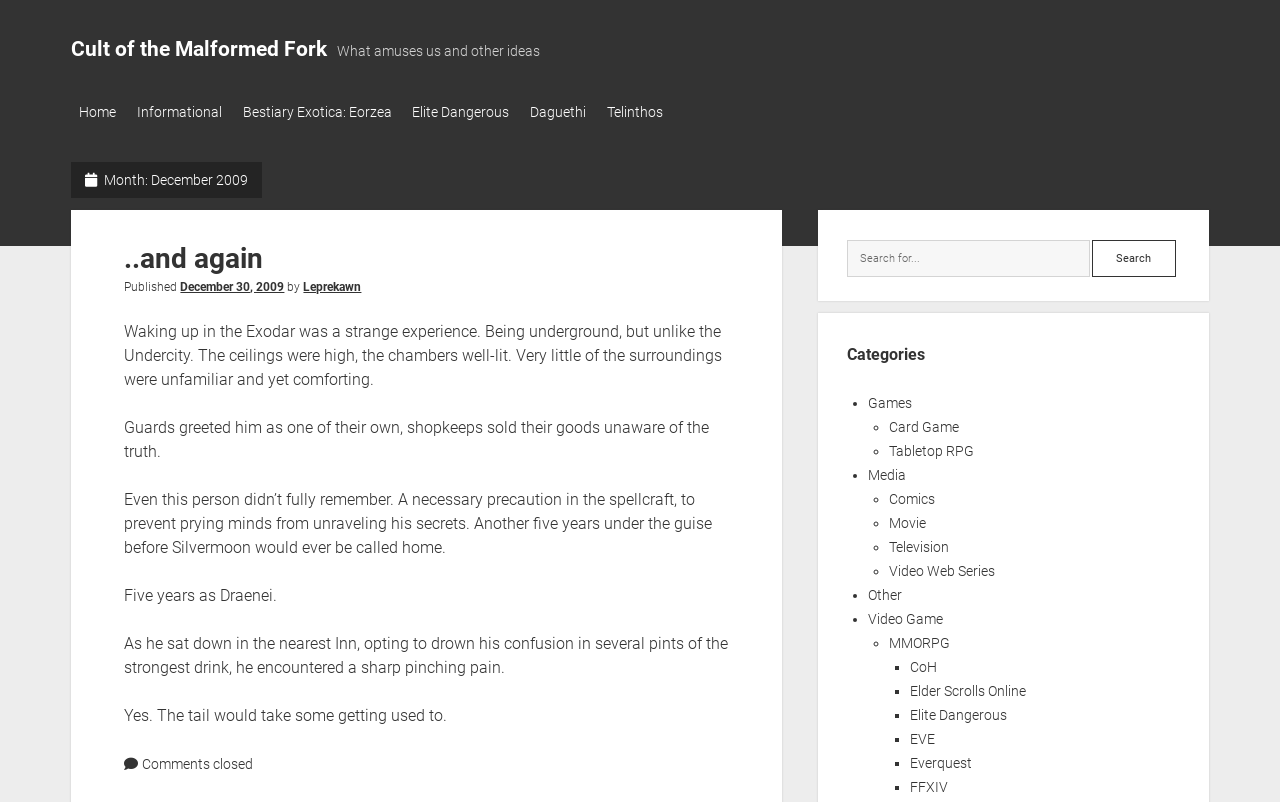Locate the bounding box coordinates of the element that should be clicked to fulfill the instruction: "Search for something".

[0.662, 0.292, 0.922, 0.339]